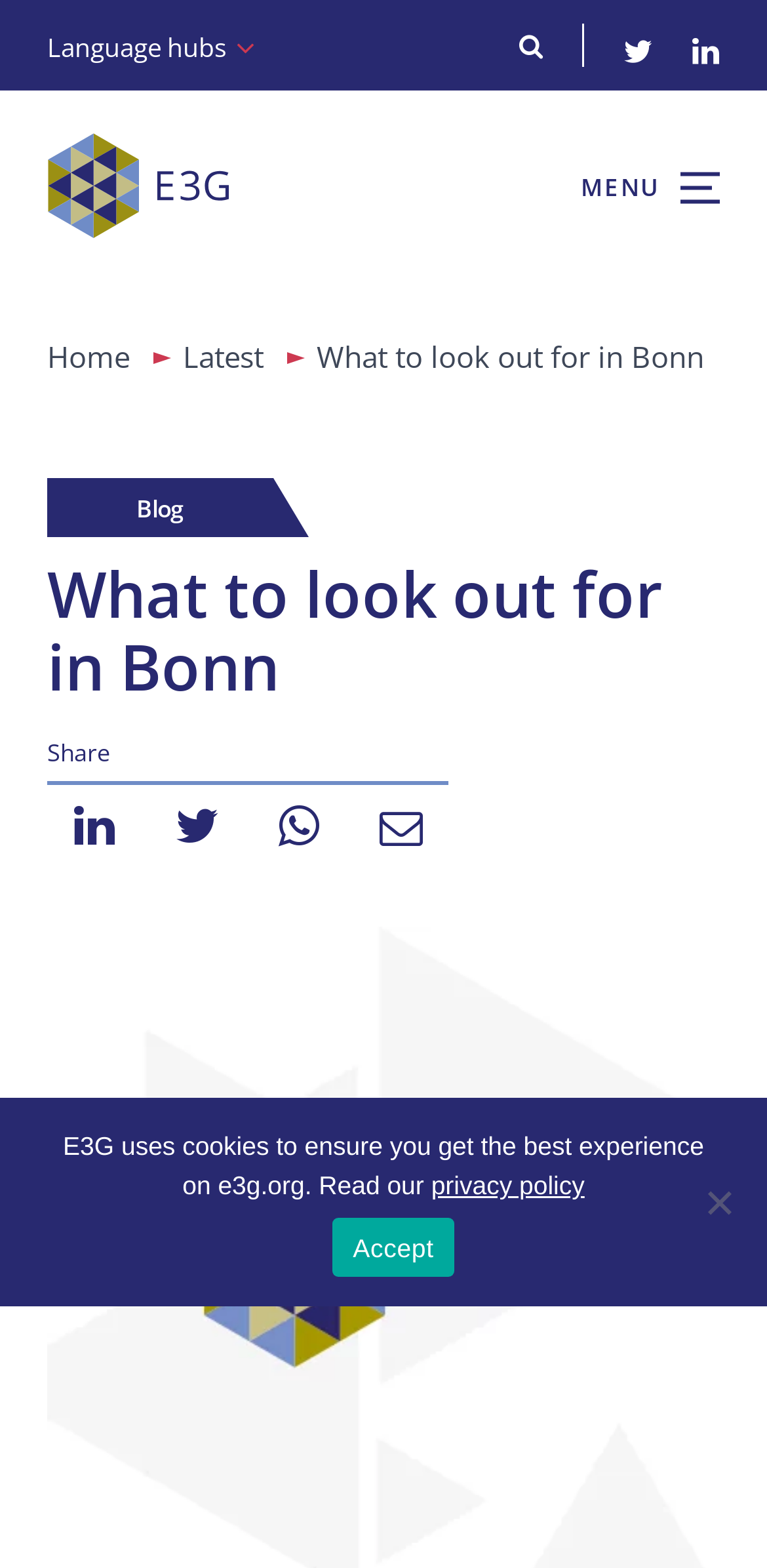Please specify the bounding box coordinates of the area that should be clicked to accomplish the following instruction: "Click the language hub icon". The coordinates should consist of four float numbers between 0 and 1, i.e., [left, top, right, bottom].

[0.062, 0.019, 0.333, 0.042]